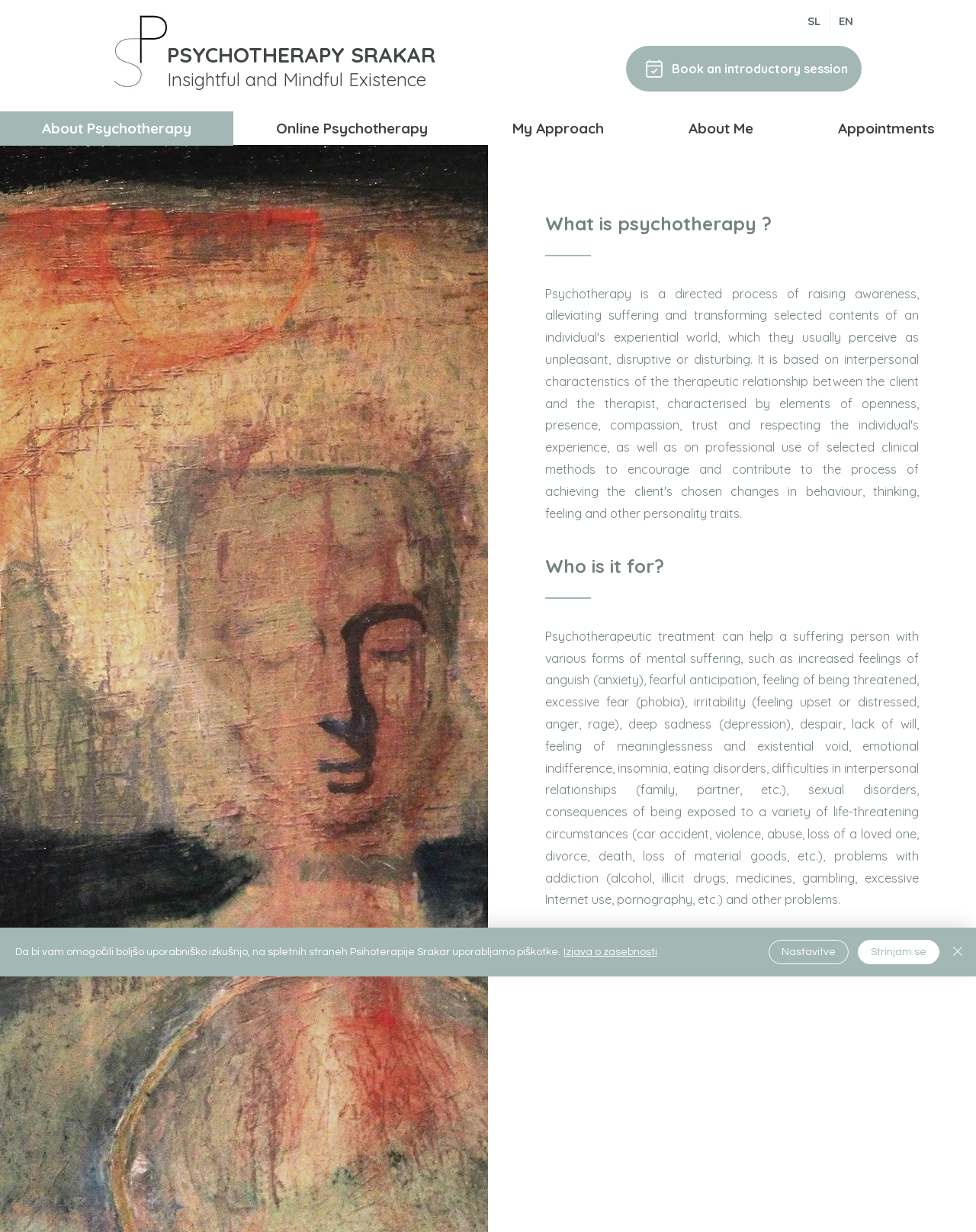Please give a concise answer to this question using a single word or phrase: 
What is the language of the webpage?

English